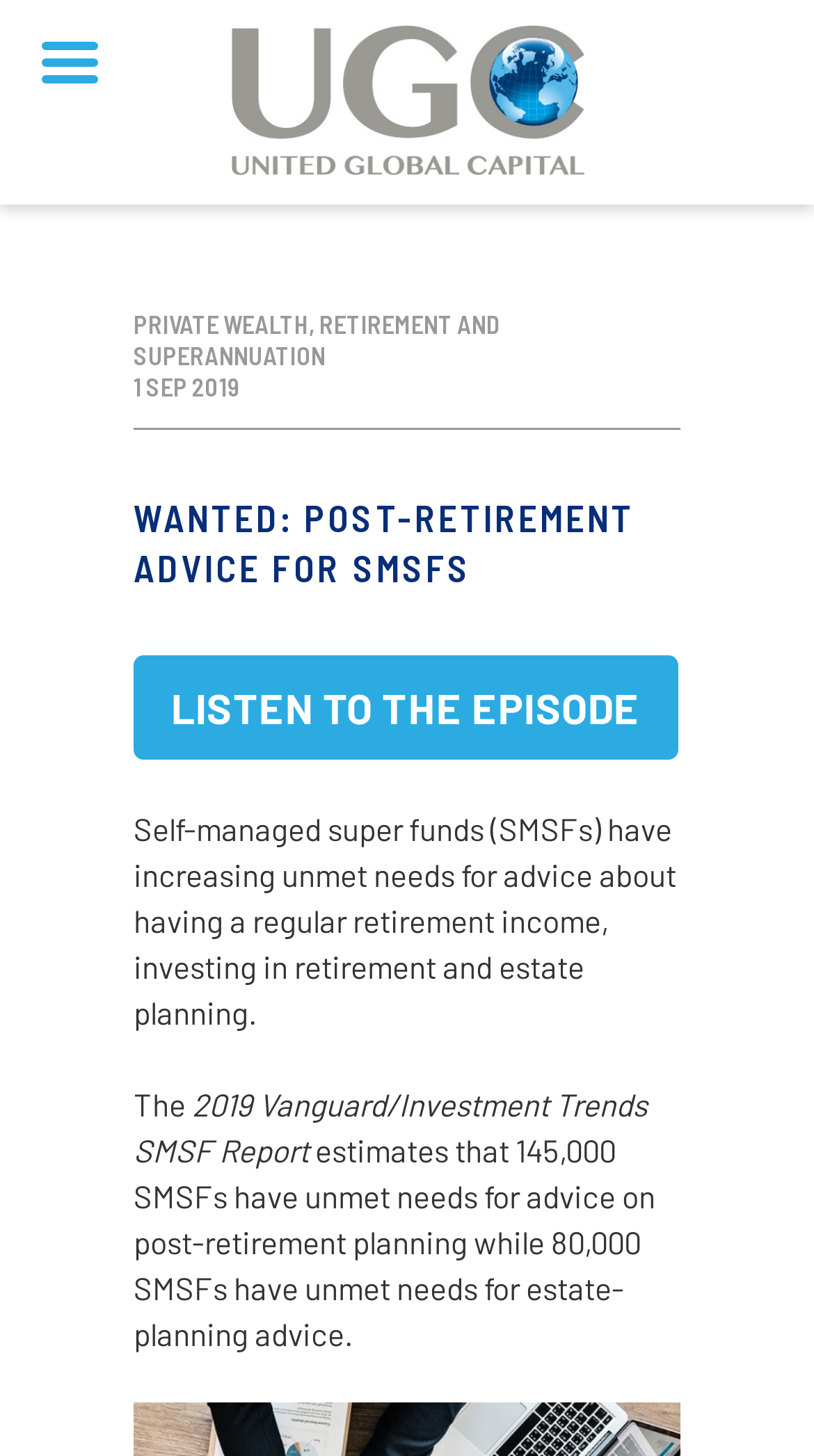Please determine the bounding box coordinates for the element with the description: "Listen to the episode".

[0.164, 0.45, 0.832, 0.522]